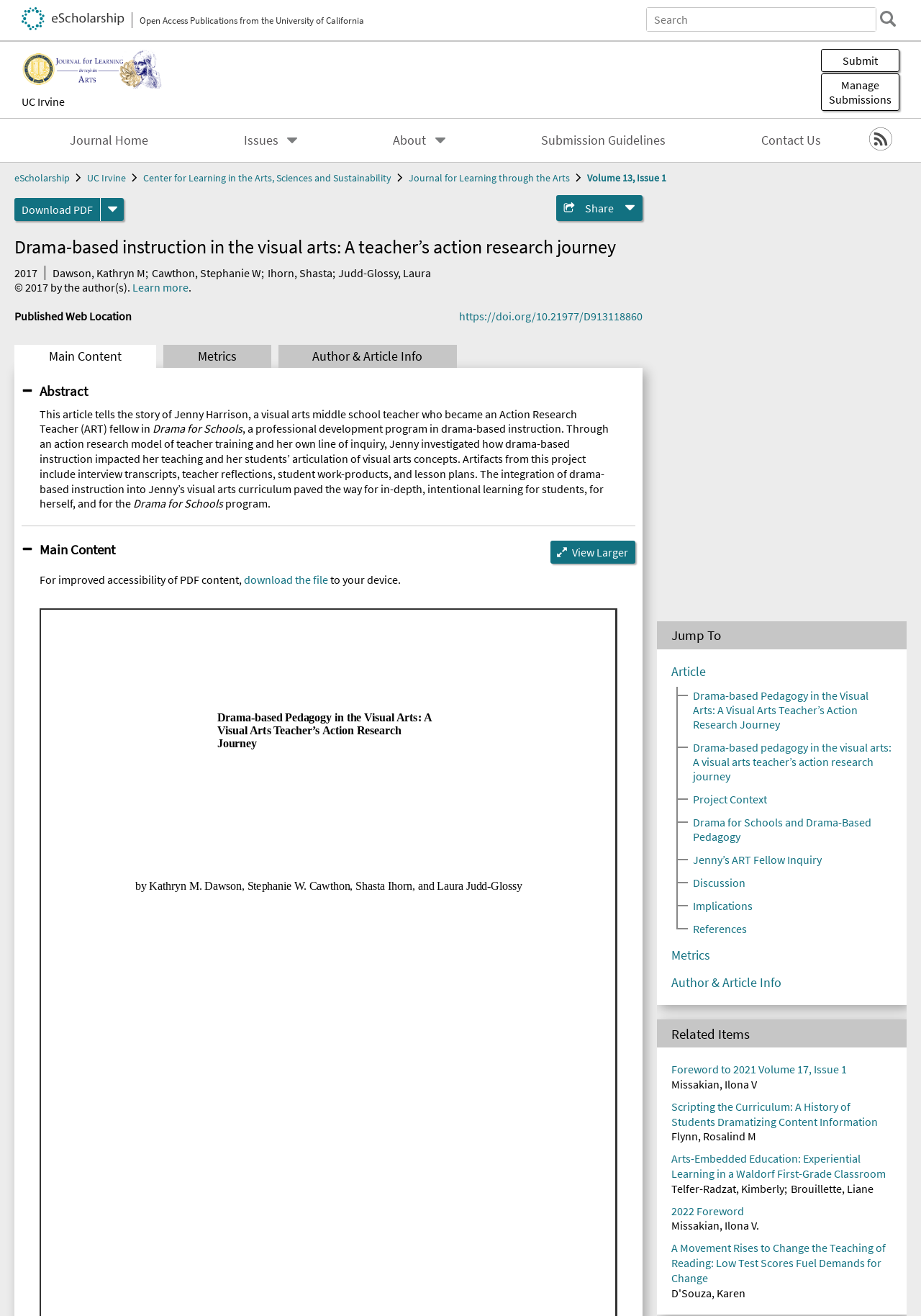How many headings are there in the webpage?
Using the visual information, respond with a single word or phrase.

7